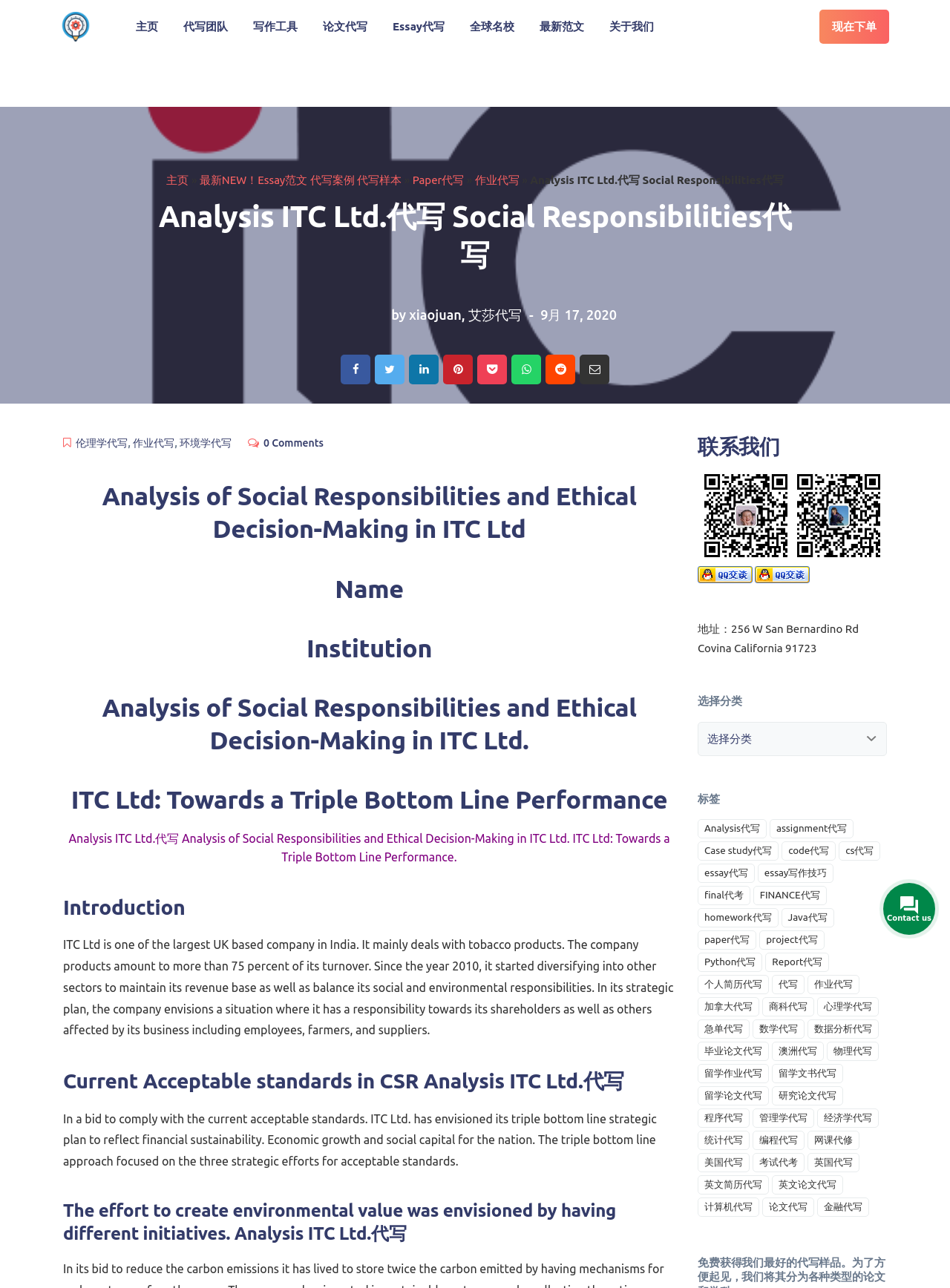Provide a thorough description of the webpage's content and layout.

This webpage appears to be a writing service platform, specifically focused on academic writing and essay writing. The page is divided into several sections, with a prominent header section at the top featuring a logo and a navigation menu with links to various pages, including "主页" (Home), "代写团队" (Writing Team), "写作工具" (Writing Tools), and more.

Below the header section, there is a section with a heading "Analysis ITC Ltd.代写 Social Responsibilities代写" (Analysis of Social Responsibilities and Ethical Decision-Making in ITC Ltd.), which appears to be the title of an academic paper or essay. This section contains a brief introduction to the topic, followed by several headings and paragraphs discussing the company's social responsibilities, triple bottom line performance, and environmental value creation.

To the right of this section, there is a sidebar with links to various categories, including "选择分类" (Select Category), "标签" (Tags), and "最新范文" (Latest Essays). The sidebar also features a combobox for selecting a category and a list of tags related to academic writing, such as "Analysis代写", "assignment代写", and "essay代写".

At the bottom of the page, there is a section with contact information, including an address, a link to send a message, and a phone number. There is also a section with links to various social media platforms and a heading "联系我们" (Contact Us).

Throughout the page, there are several images, including a logo, icons, and a banner with a call-to-action to place an order. The overall layout of the page is clean and organized, with clear headings and concise text.